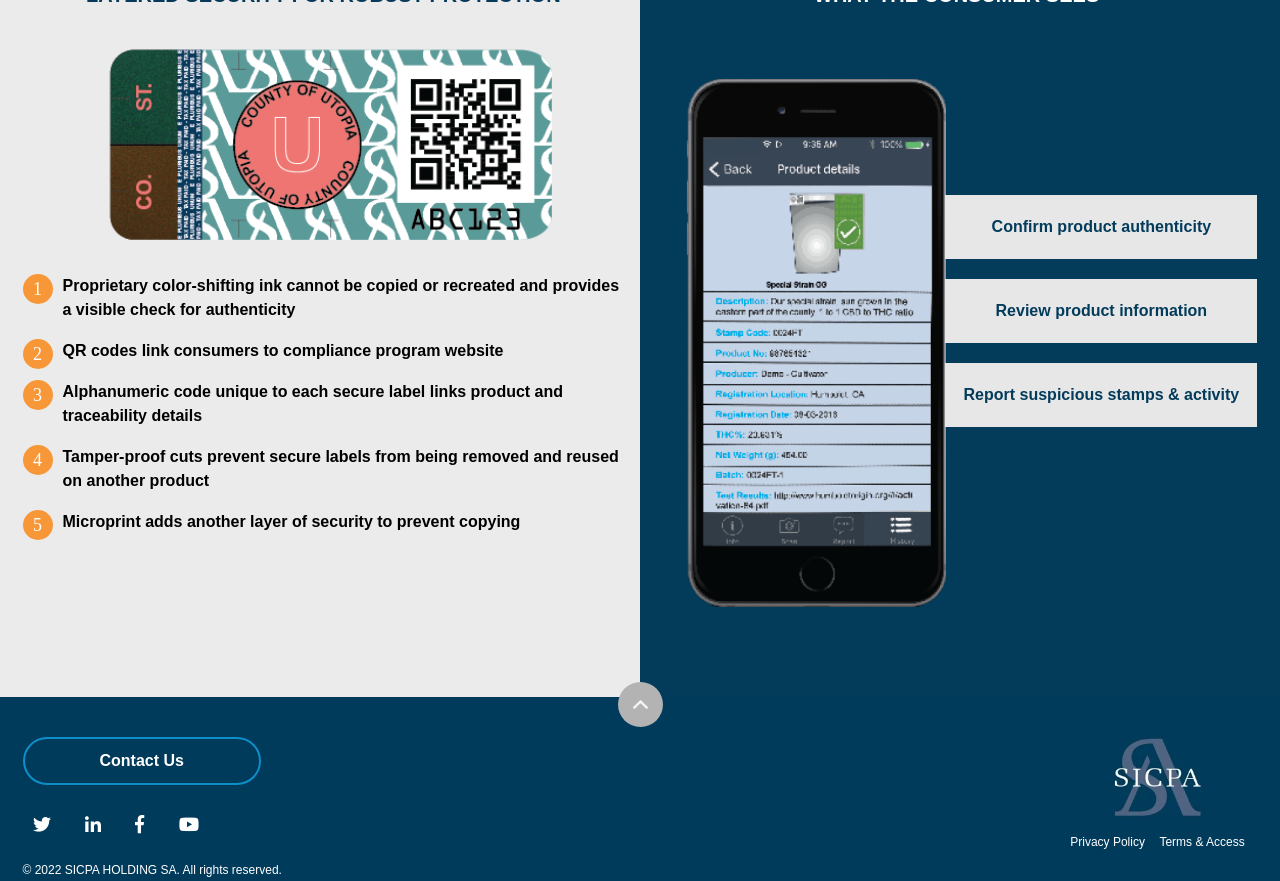What is the function of the alphanumeric code?
Using the information from the image, provide a comprehensive answer to the question.

The alphanumeric code, as described in the StaticText element with ID 406, is unique to each secure label and links the product to its traceability details, suggesting that the code is used to track and verify the product's origin and movement.